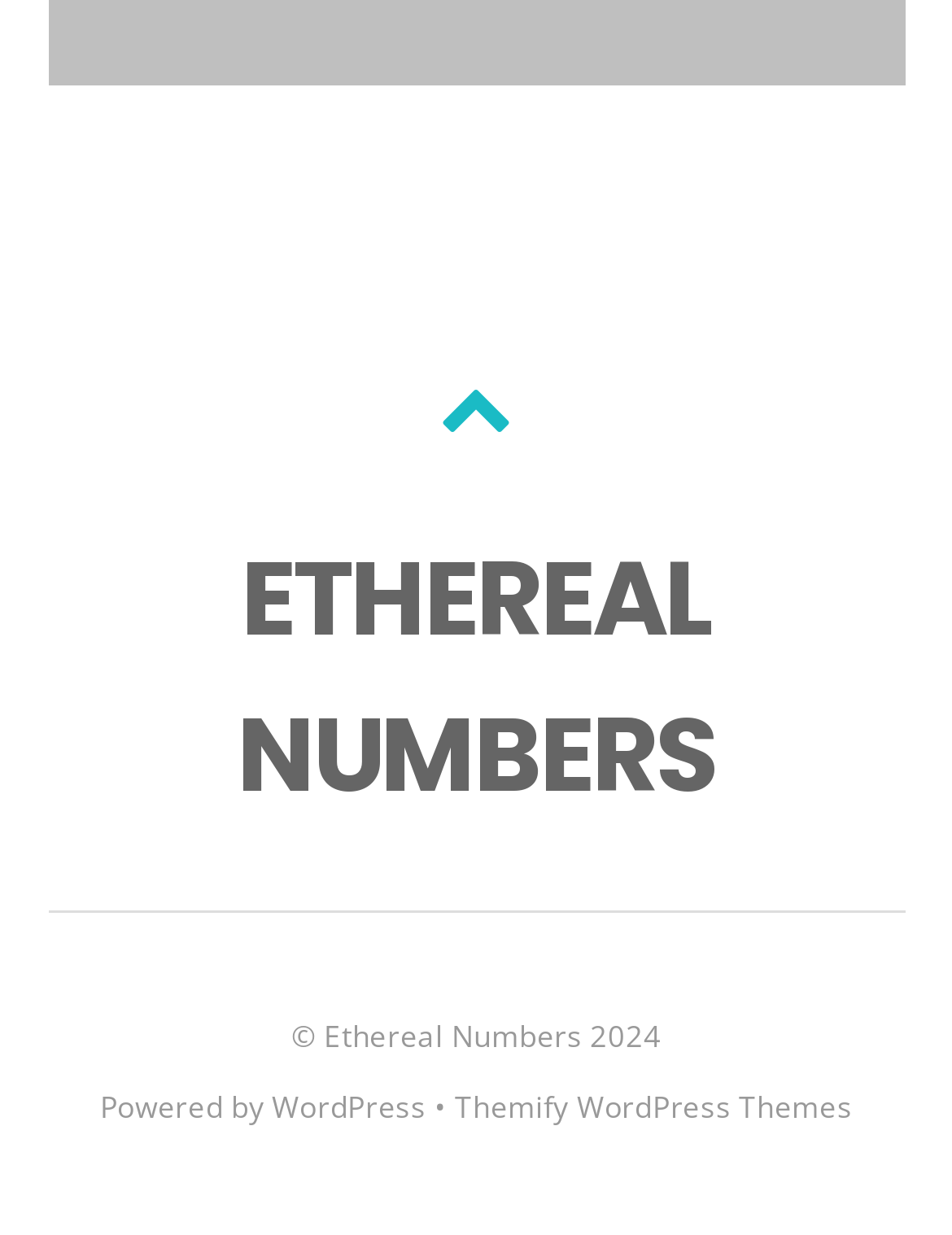Respond with a single word or short phrase to the following question: 
What is the platform used to power the website?

WordPress